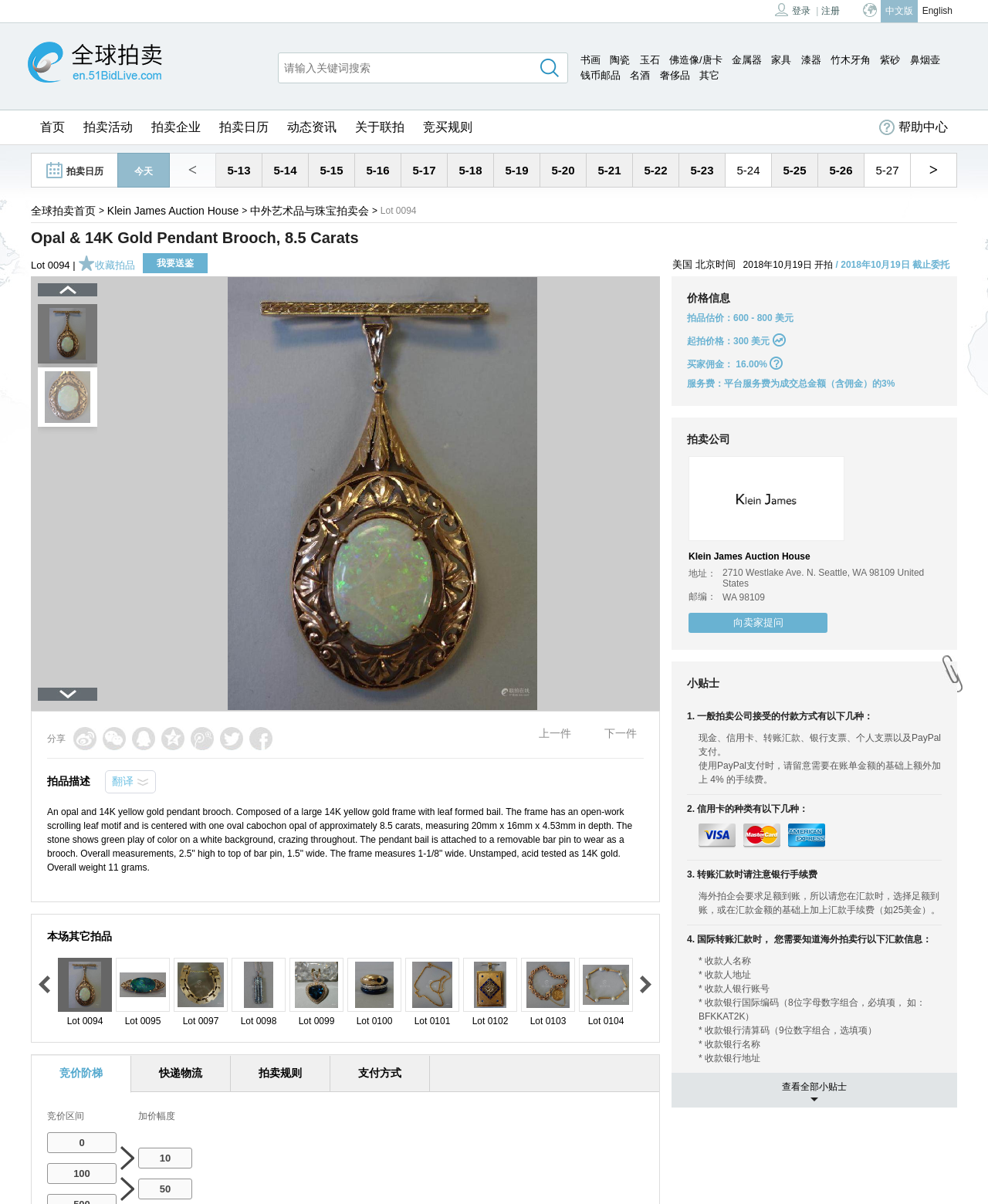What social media platforms can users share this item on?
Provide a one-word or short-phrase answer based on the image.

Several platforms